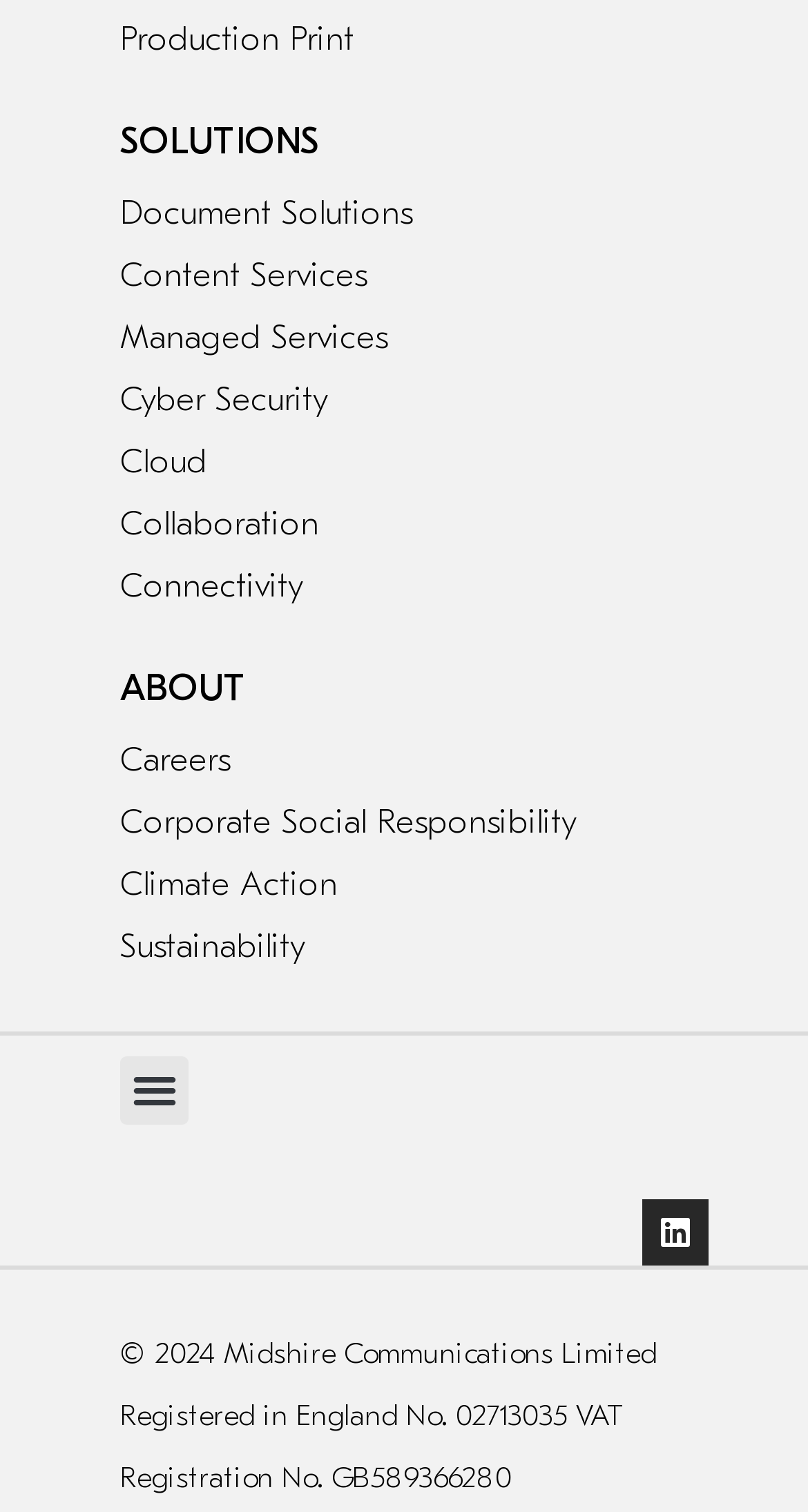Provide a short, one-word or phrase answer to the question below:
What are the main categories of solutions offered?

Production Print, Document Solutions, etc.